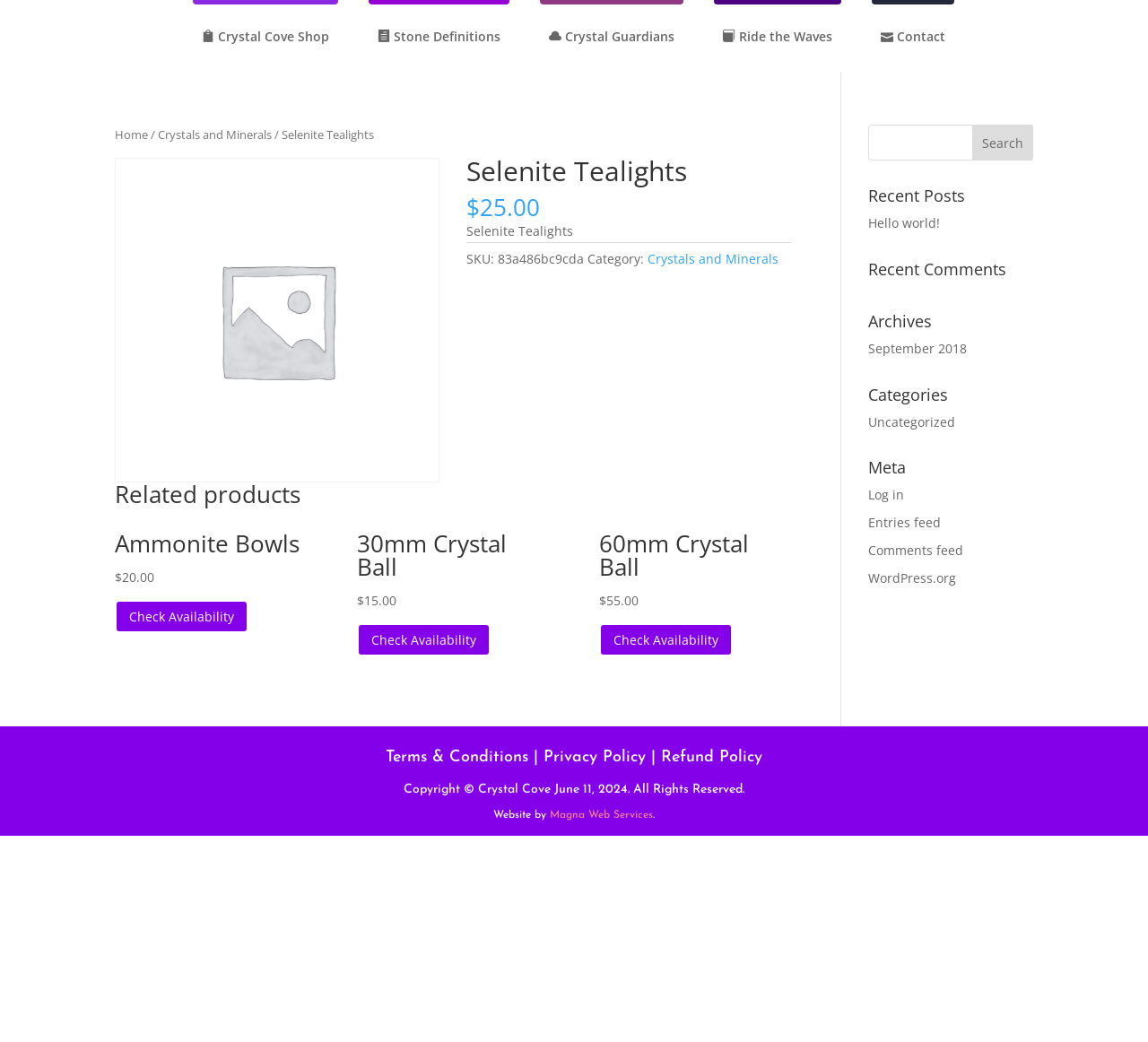Based on the element description Crystals and Minerals, identify the bounding box coordinates for the UI element. The coordinates should be in the format (top-left x, top-left y, bottom-right x, bottom-right y) and within the 0 to 1 range.

[0.564, 0.24, 0.678, 0.257]